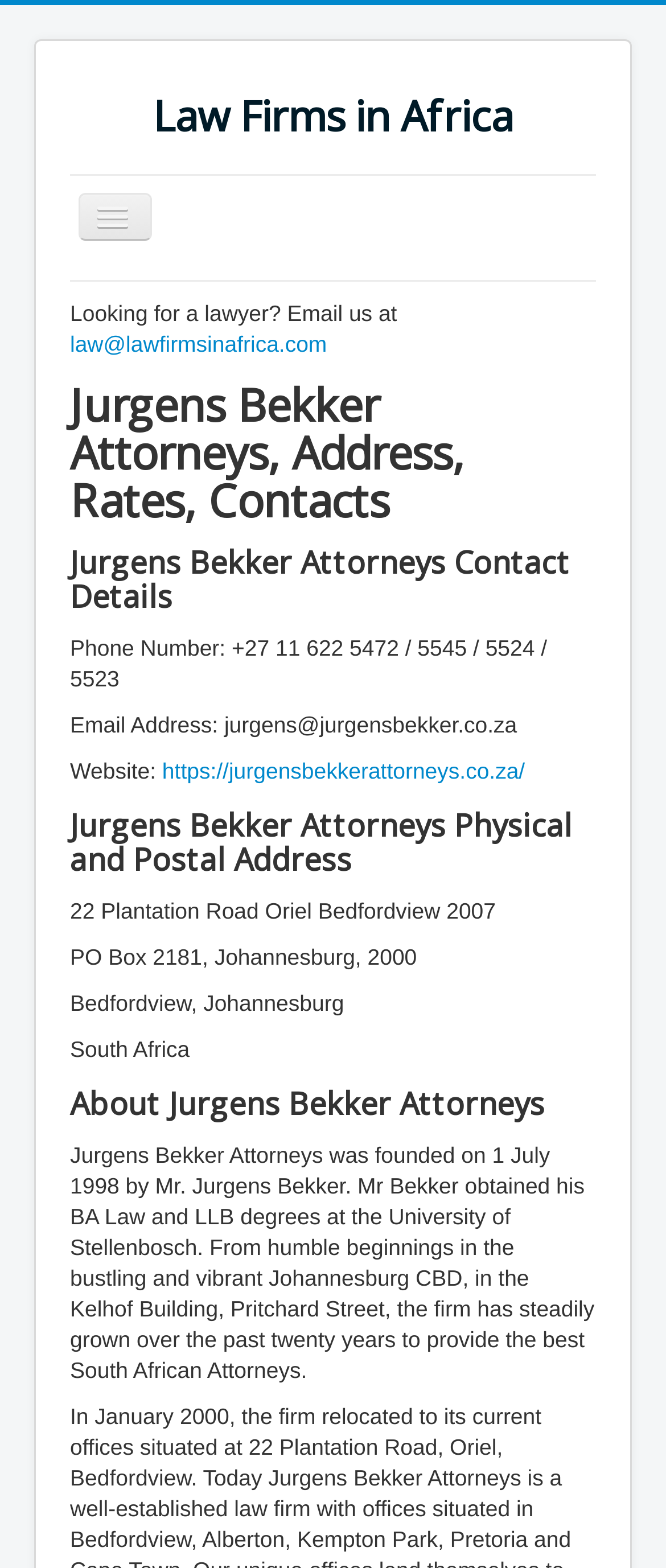Carefully examine the image and provide an in-depth answer to the question: What is the physical address of Jurgens Bekker Attorneys?

I found the physical address by looking at the physical and postal address section of the webpage, where it is listed as '22 Plantation Road Oriel Bedfordview 2007'.